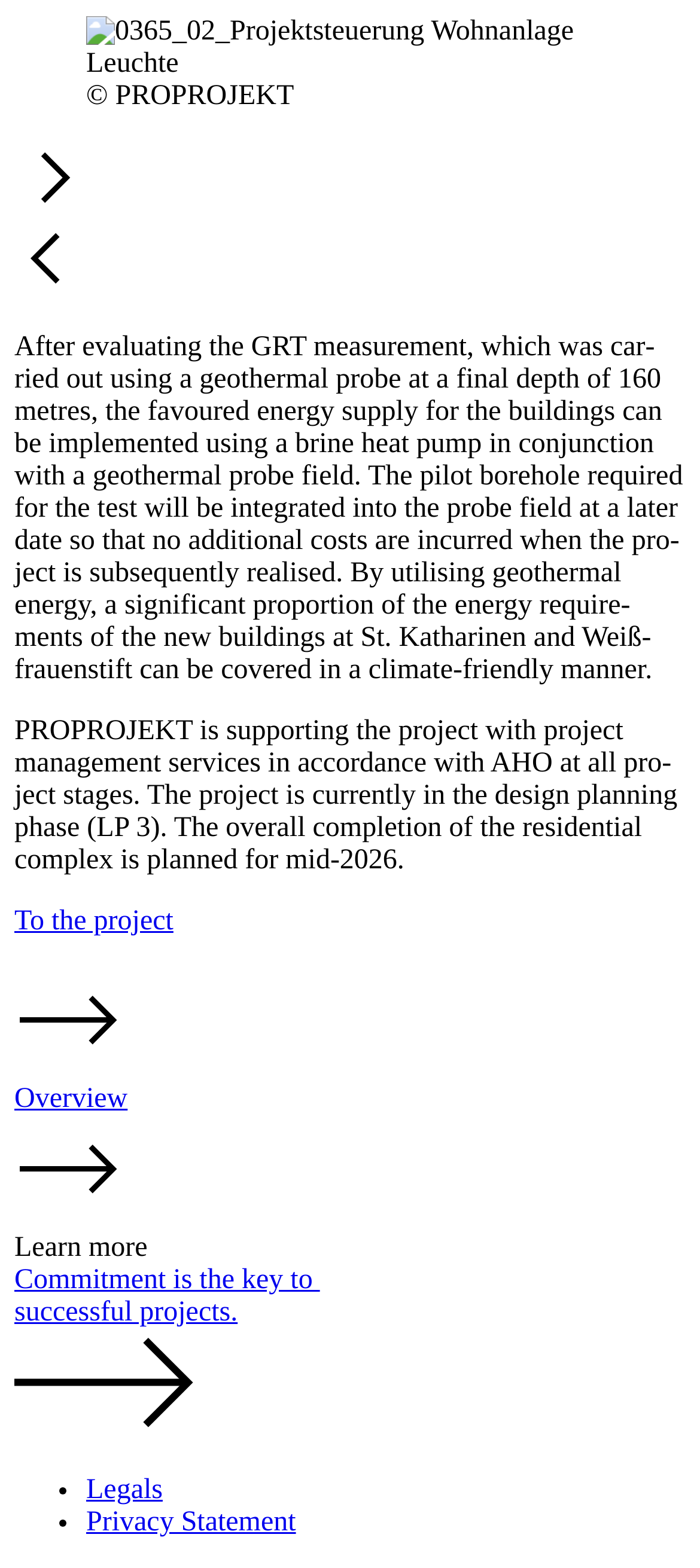What is the expected completion date of the residential complex?
Provide a detailed answer to the question, using the image to inform your response.

The webpage states that the overall completion of the residential complex is planned for mid-2026, which suggests that the project is expected to be finished by then.